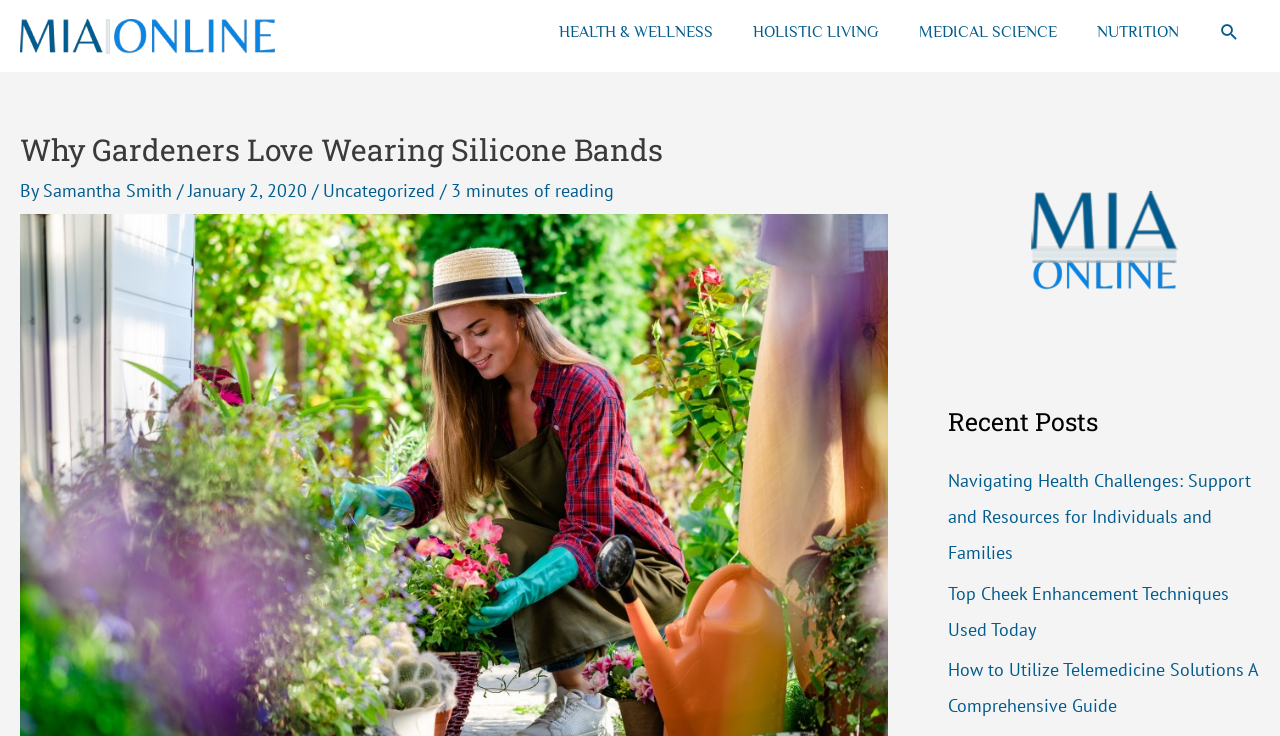What is the title or heading displayed on the webpage?

Why Gardeners Love Wearing Silicone Bands